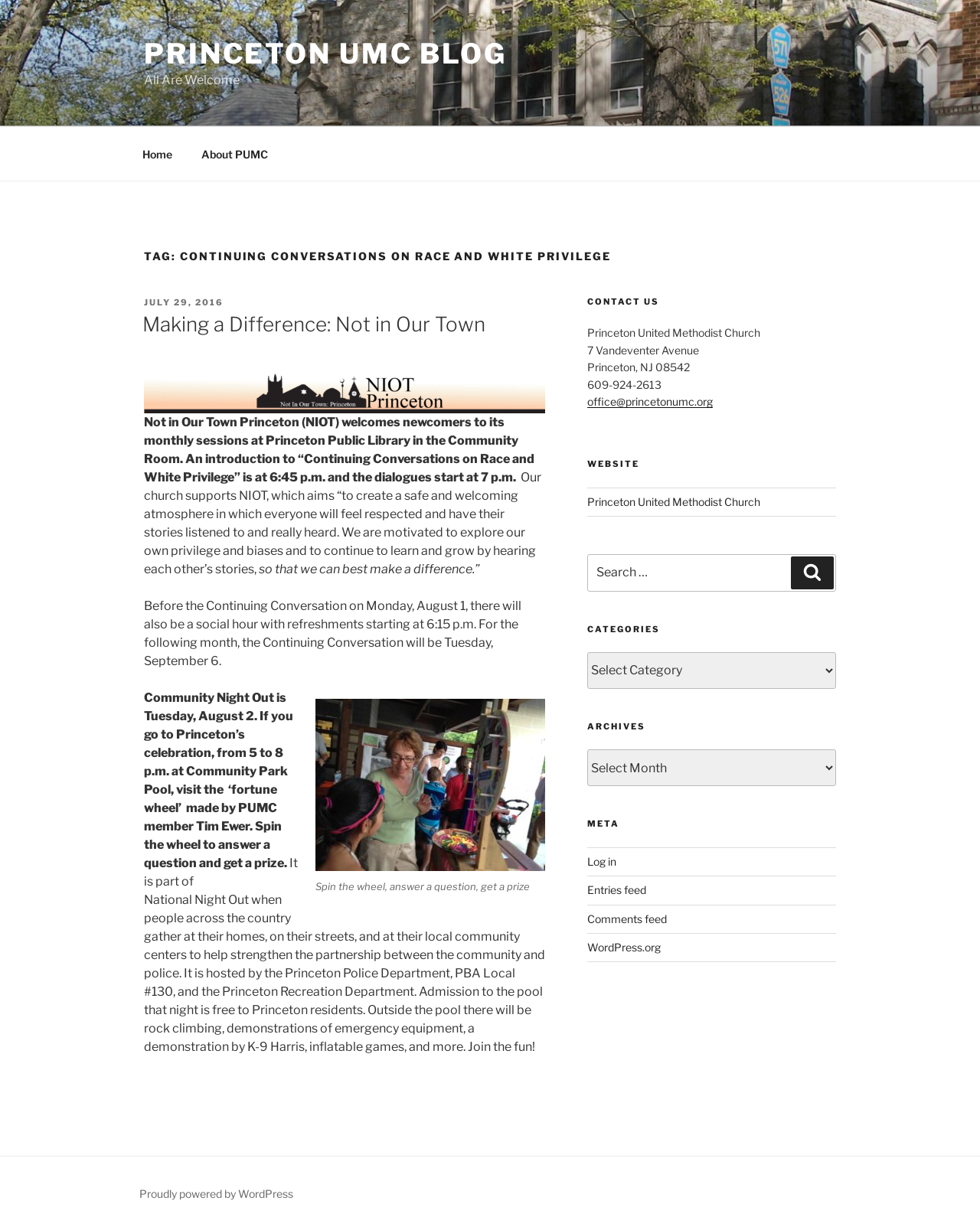Please find and report the bounding box coordinates of the element to click in order to perform the following action: "Click the HOME link". The coordinates should be expressed as four float numbers between 0 and 1, in the format [left, top, right, bottom].

None